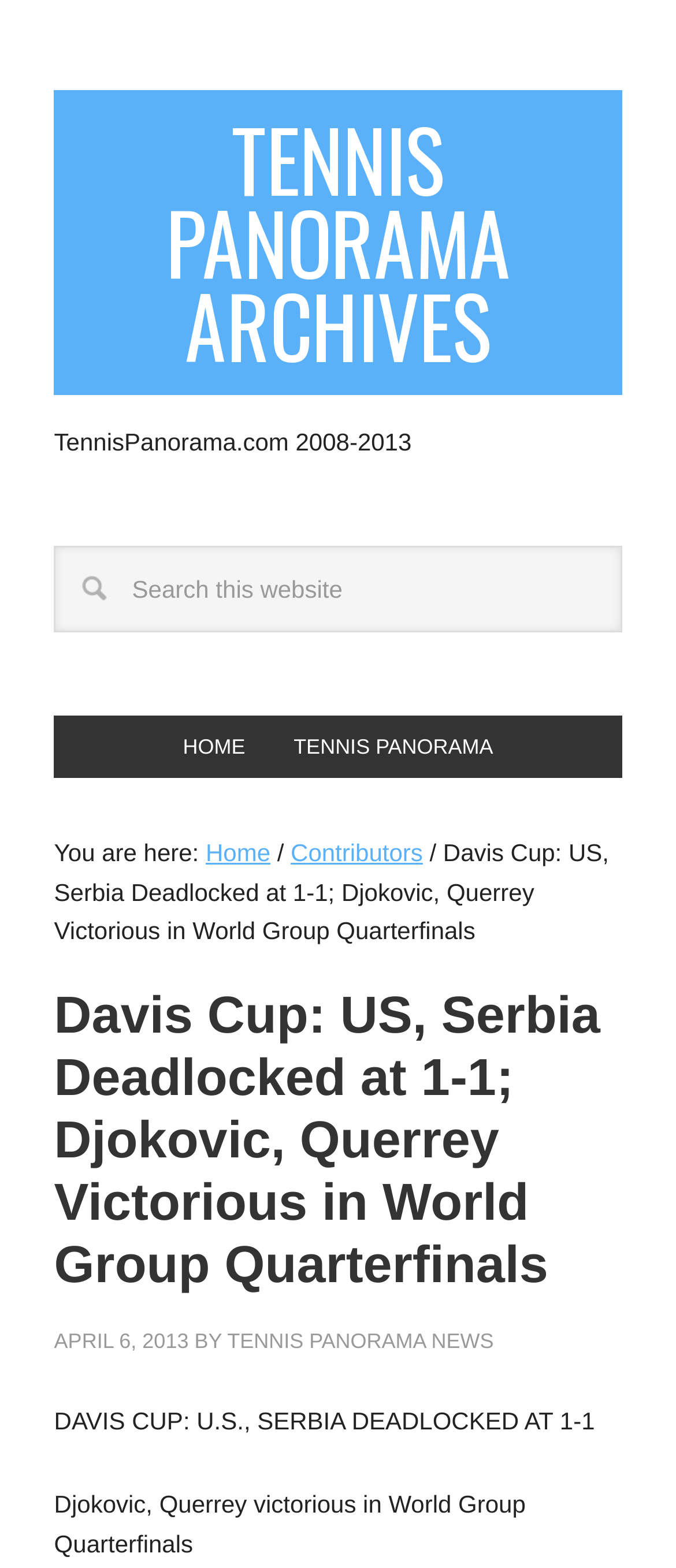Provide a thorough description of this webpage.

The webpage is about tennis news, specifically the Davis Cup quarterfinals between the US and Serbia. At the top, there is a navigation menu with links to "HOME" and "TENNIS PANORAMA" on the left, and a search bar with a "Search" button on the right. Below the navigation menu, there is a breadcrumb trail showing the current page's location, with links to "Home" and "Contributors".

The main content of the page is an article with a heading that reads "Davis Cup: US, Serbia Deadlocked at 1-1; Djokovic, Querrey Victorious in World Group Quarterfinals". The article's title is also displayed as a static text above the heading. The heading is followed by a timestamp showing the date "APRIL 6, 2013", and the author's name is indicated by the text "BY" followed by a link to "TENNIS PANORAMA NEWS".

The article's content is divided into two paragraphs, with the first paragraph summarizing the match result between Sam Querrey and Viktor Troicki, and the second paragraph providing more details about the match. There are no images on the page.